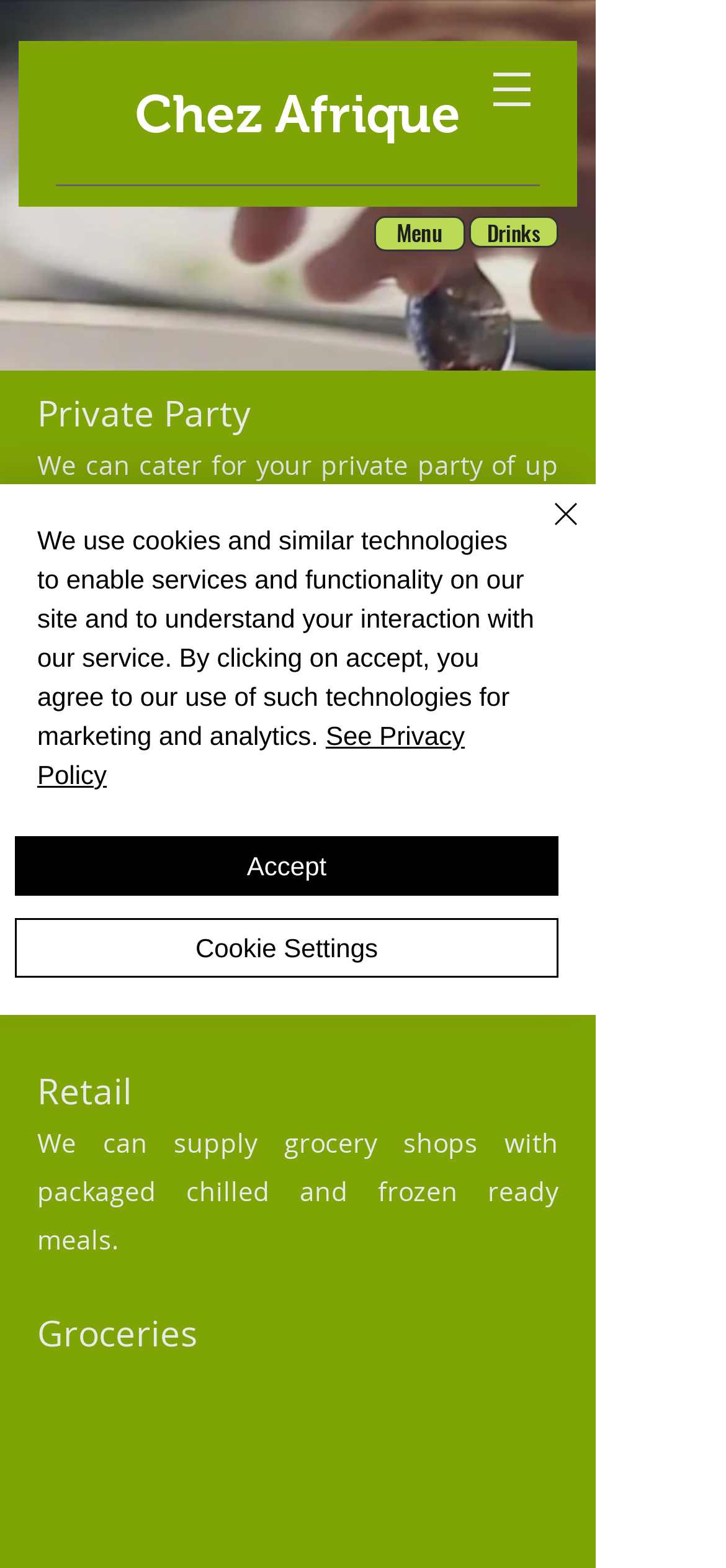Find the bounding box coordinates of the clickable region needed to perform the following instruction: "Click the 'Groceries' link". The coordinates should be provided as four float numbers between 0 and 1, i.e., [left, top, right, bottom].

[0.051, 0.835, 0.272, 0.866]